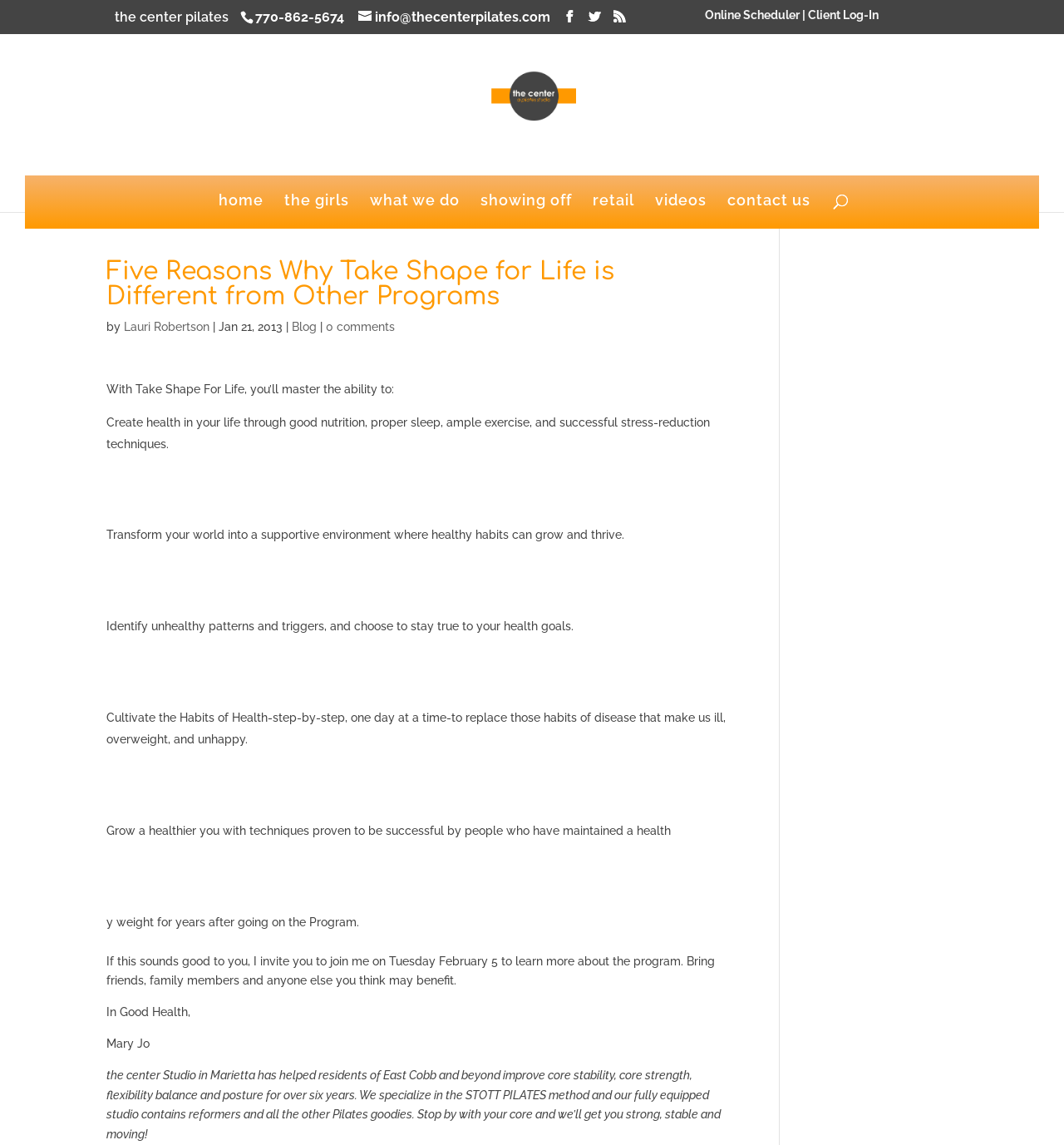Please determine the bounding box coordinates of the element to click in order to execute the following instruction: "Click the 'Online Scheduler | Client Log-In' link". The coordinates should be four float numbers between 0 and 1, specified as [left, top, right, bottom].

[0.662, 0.007, 0.825, 0.019]